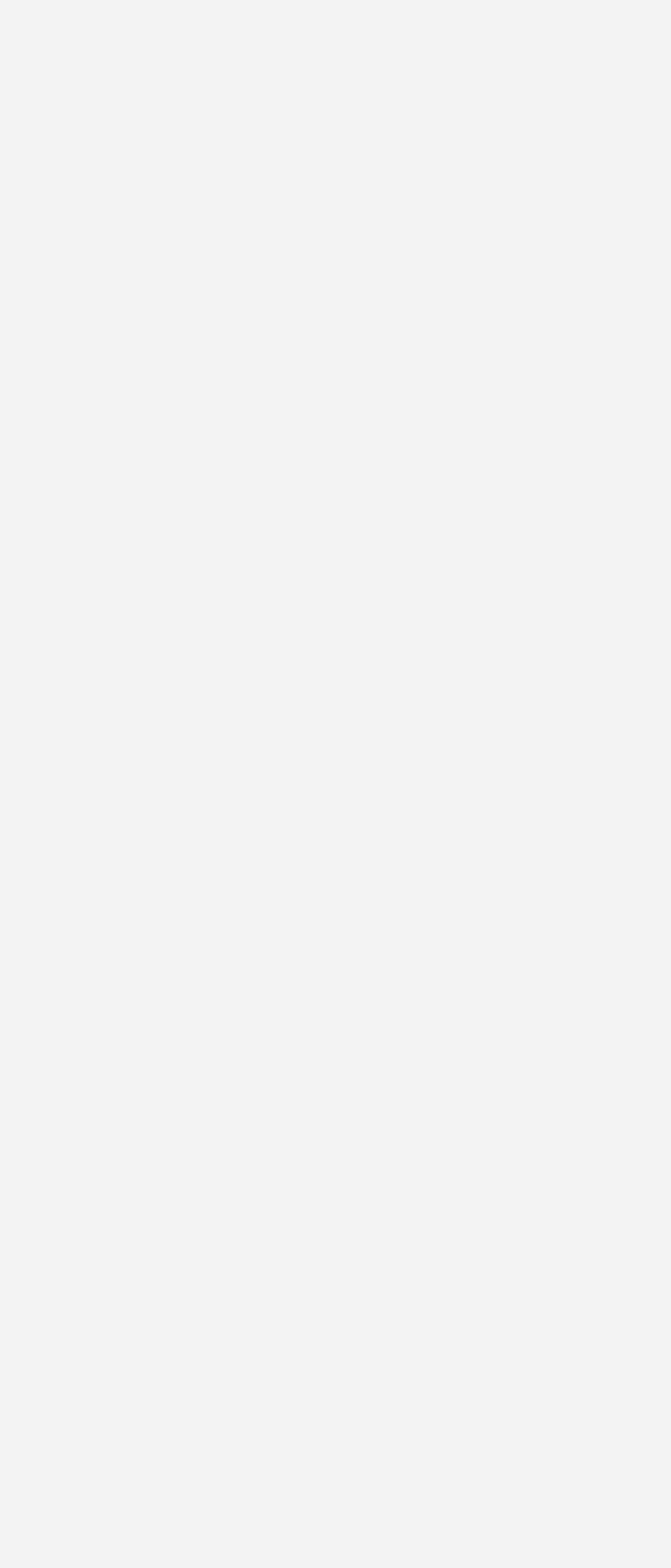Specify the bounding box coordinates for the region that must be clicked to perform the given instruction: "Click on the 'Ground Loop Isolator' link".

[0.297, 0.871, 0.679, 0.892]